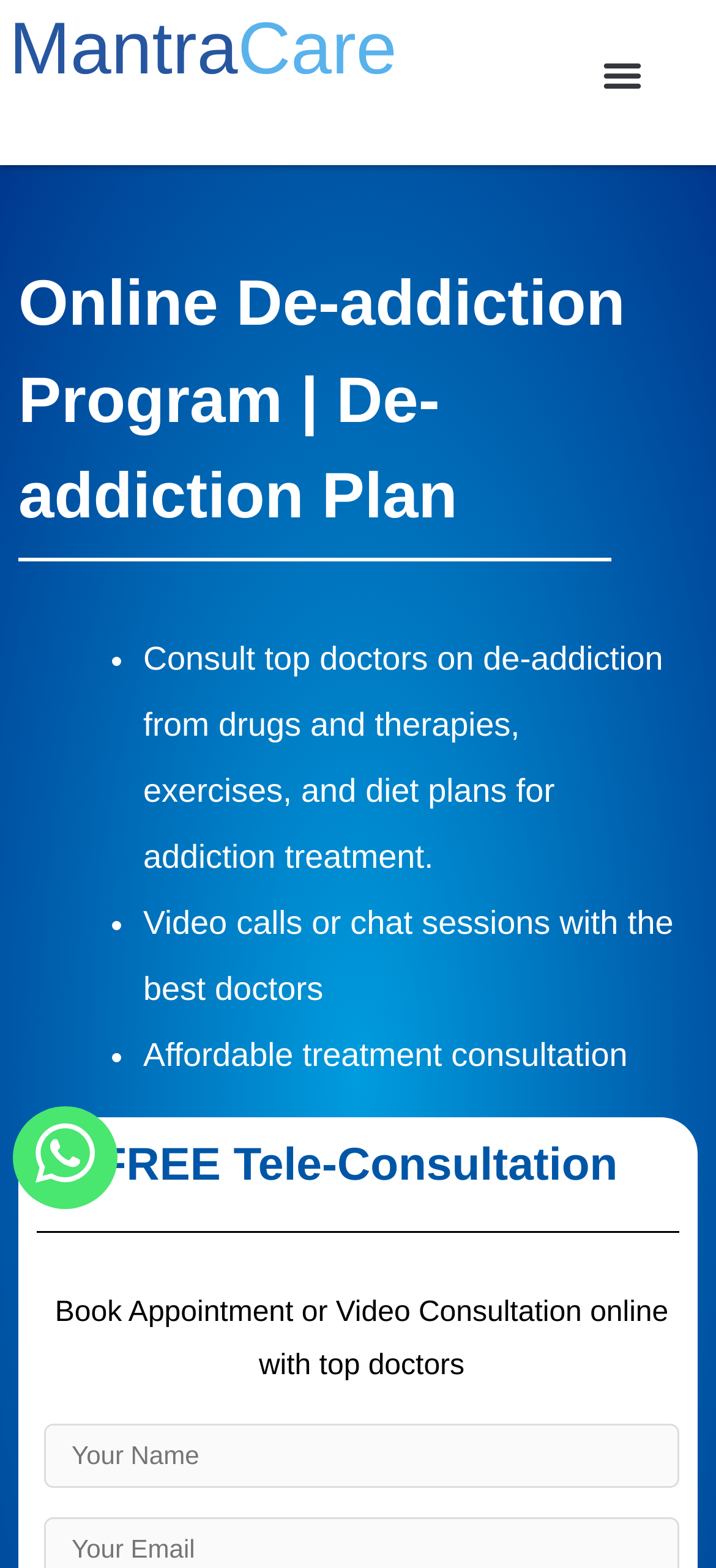Based on the provided description, "MantraCare", find the bounding box of the corresponding UI element in the screenshot.

[0.013, 0.006, 0.554, 0.057]